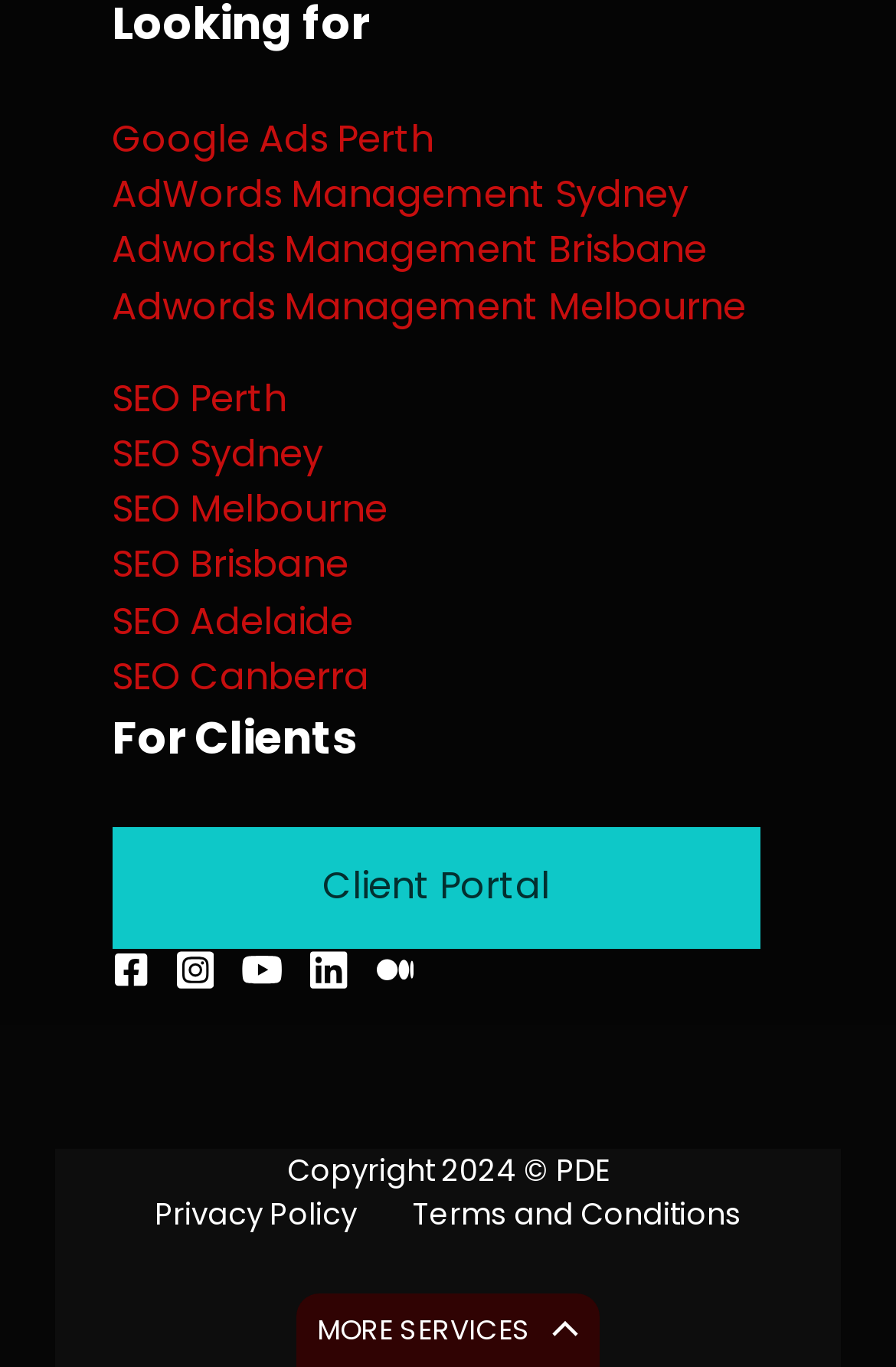Reply to the question with a brief word or phrase: How many SEO services are listed for cities?

5